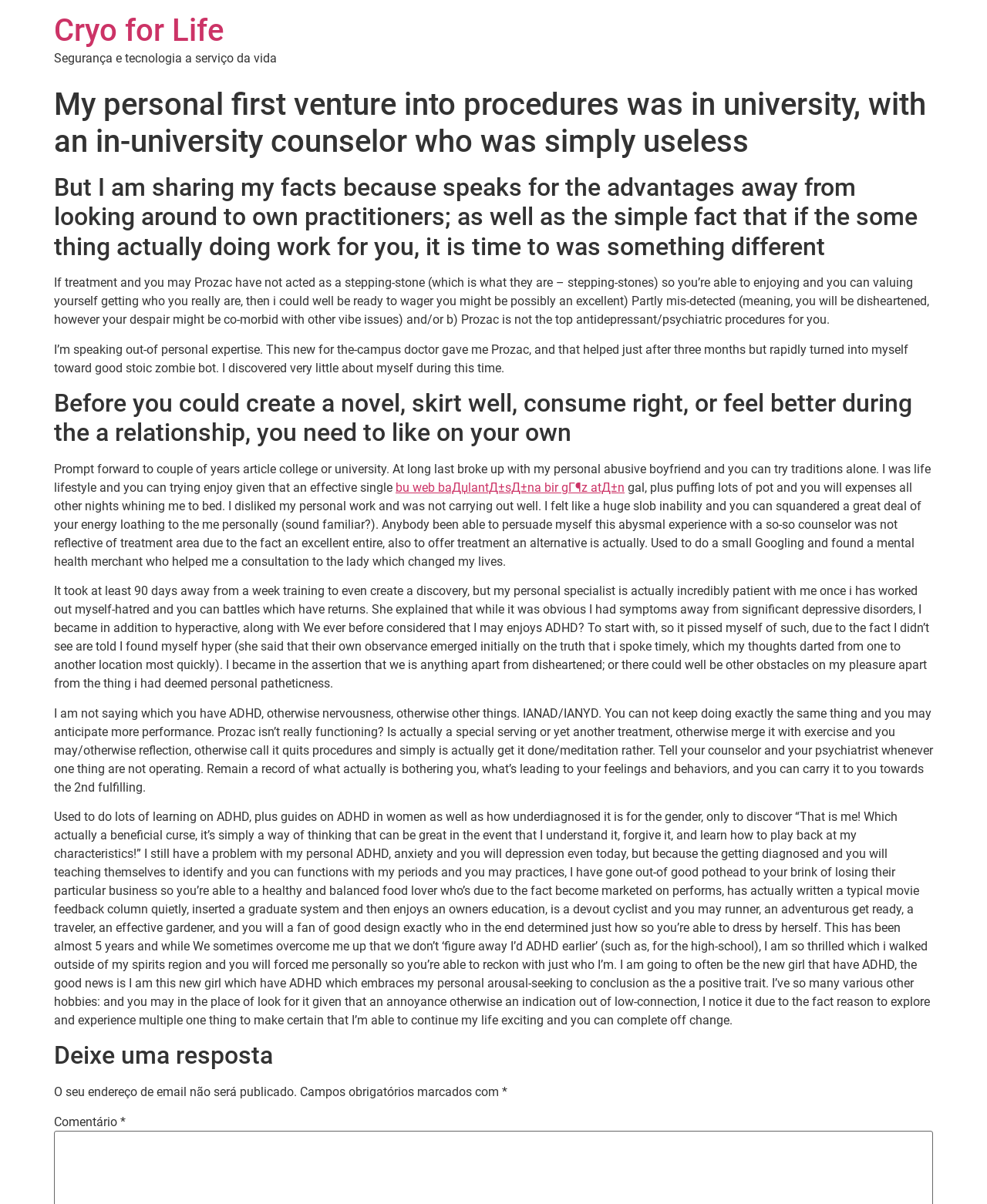Describe all the significant parts and information present on the webpage.

This webpage is a personal blog post titled "Cryo for Life" where the author shares their personal experience with therapy and self-discovery. At the top of the page, there is a heading with the title "Cryo for Life" and a link to the same title. Below this, there is a static text that reads "Segurança e tecnologia a serviço da vida" (Security and technology at the service of life).

The main content of the page is divided into several sections, each with a heading that summarizes the author's journey. The first section describes the author's initial experience with a university counselor who was unhelpful. The second section explains how the author realized that they needed to take responsibility for their own life and well-being.

The following sections describe the author's struggles with depression, anxiety, and ADHD, and how they eventually found a mental health professional who helped them understand and manage their conditions. The author shares their personal experiences, including how they learned to identify and work with their ADHD traits, and how they eventually found a sense of purpose and fulfillment.

Throughout the page, there are several static text blocks that provide additional context and information about the author's experiences. At the bottom of the page, there is a section for leaving a comment, with fields for entering a name, email address, and comment. There is also a note that the email address will not be published.

Overall, the webpage is a personal and reflective account of the author's journey towards self-discovery and healing.